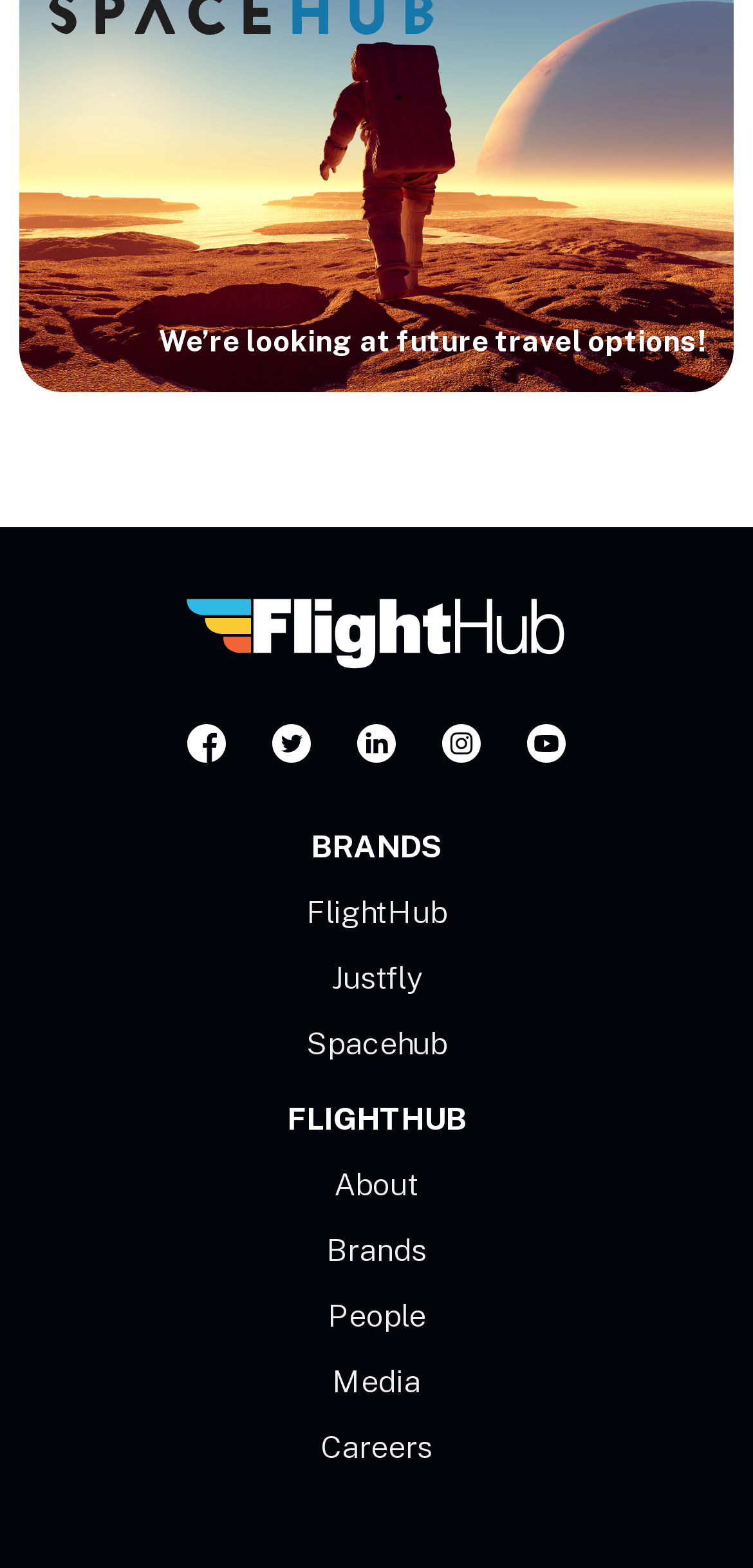Locate the bounding box coordinates of the element you need to click to accomplish the task described by this instruction: "explore Spacehub".

[0.406, 0.654, 0.594, 0.678]